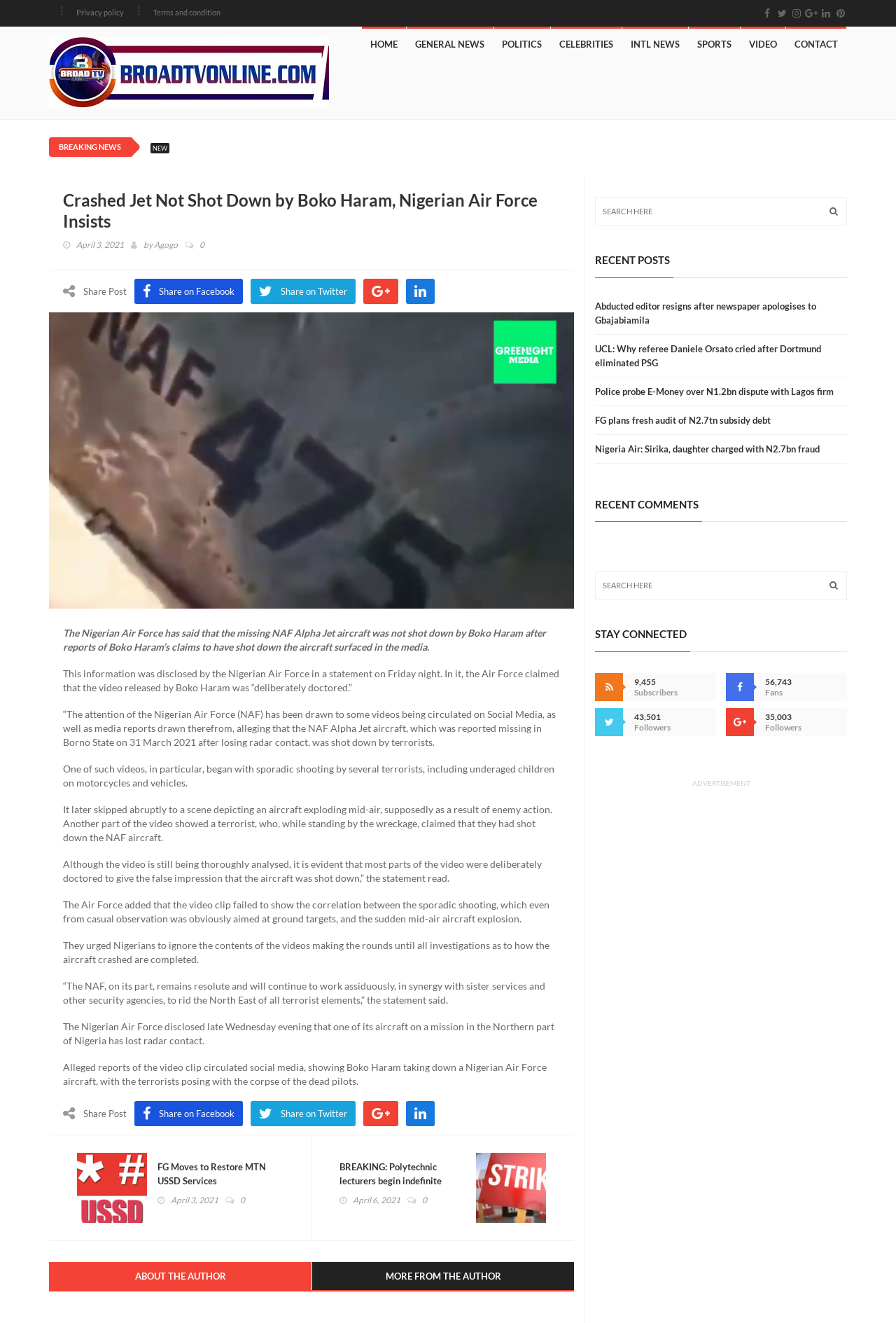Find the bounding box coordinates of the clickable area that will achieve the following instruction: "Read the 'FG Moves to Restore MTN USSD Services' article".

[0.176, 0.876, 0.316, 0.898]